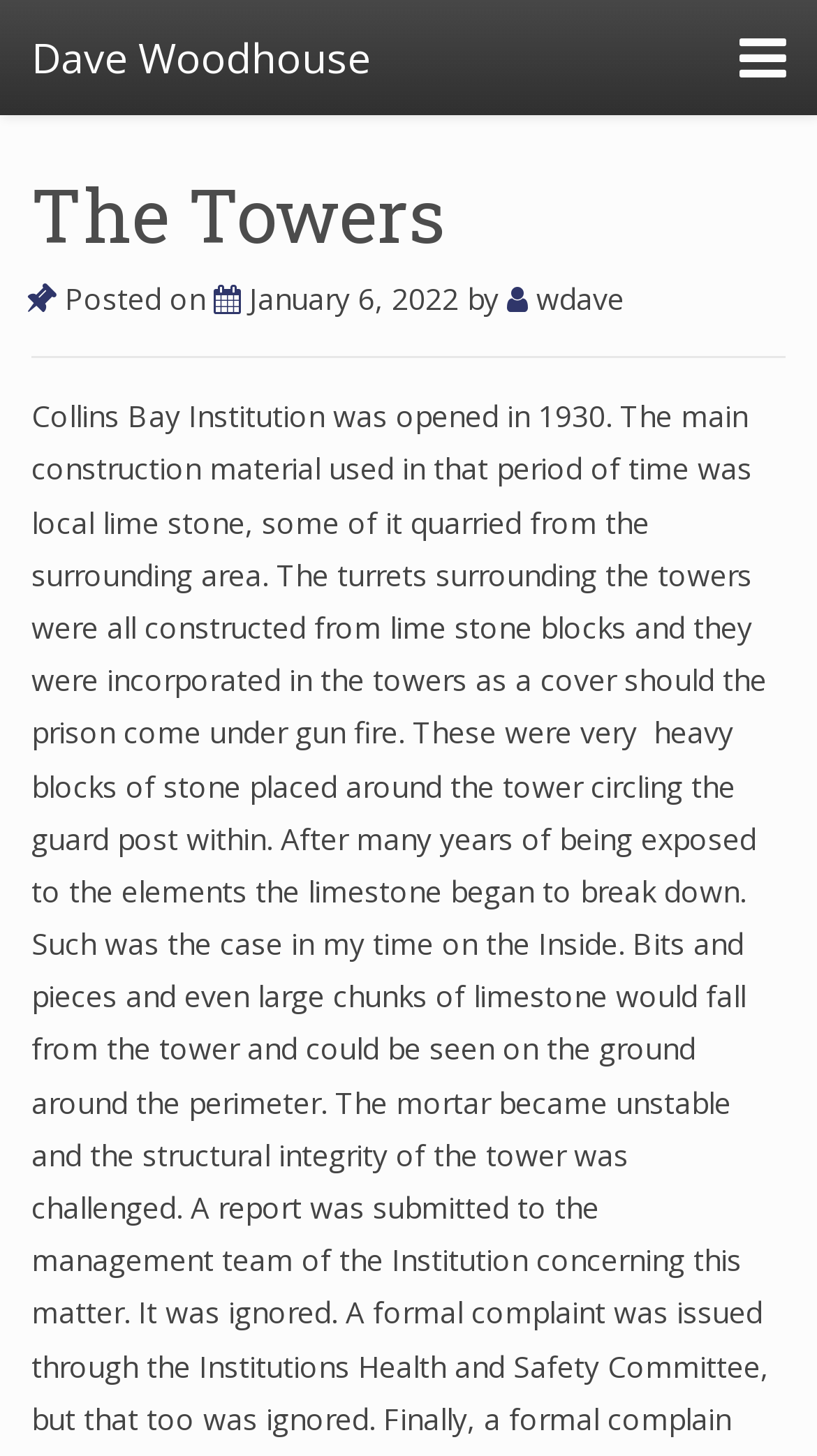Carefully observe the image and respond to the question with a detailed answer:
What is the name of the author?

I found the author's name by looking at the link with the text 'Dave Woodhouse' at the top of the page, which suggests that it is the author's name.